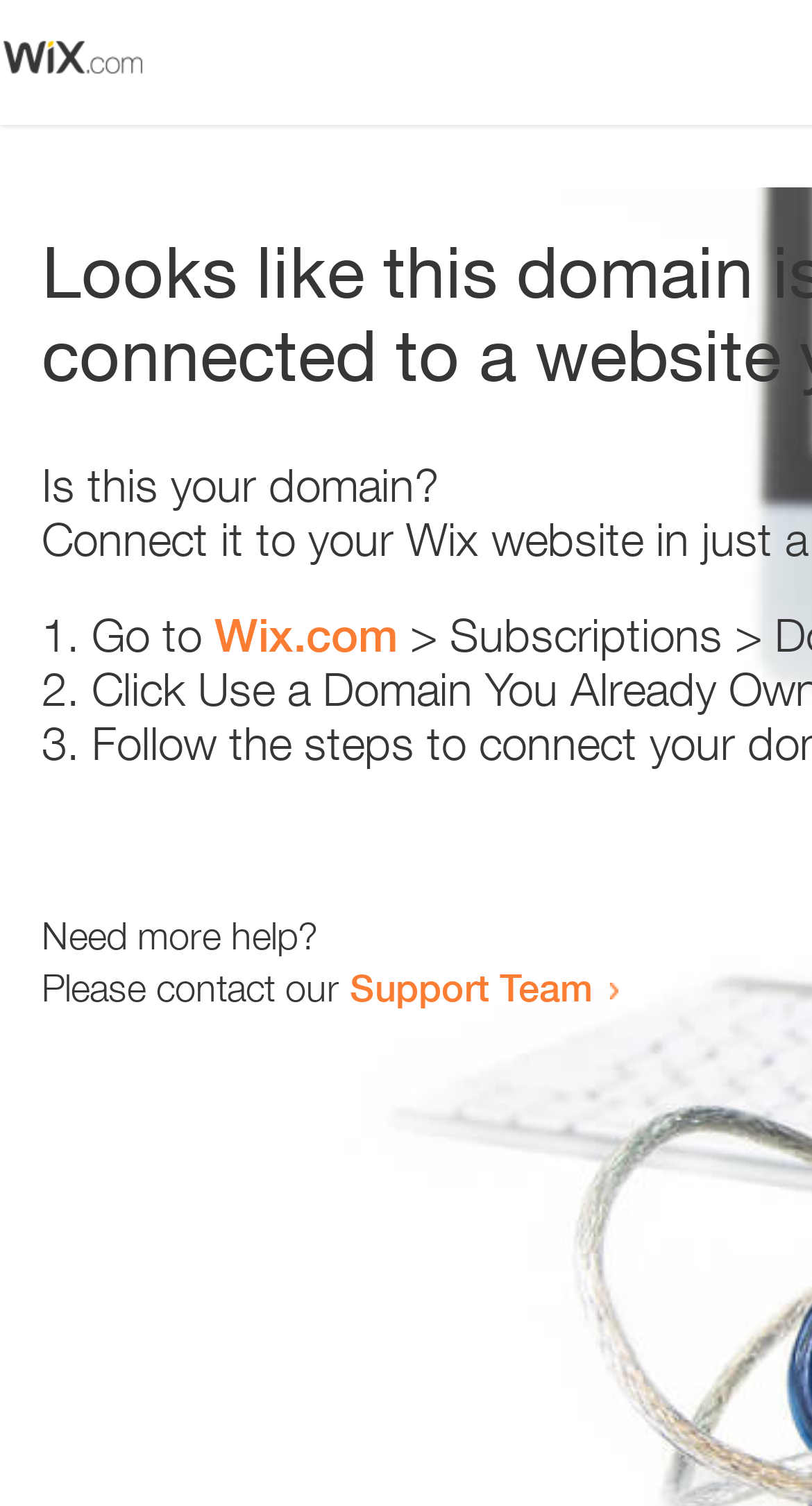Provide the text content of the webpage's main heading.

Looks like this domain isn't
connected to a website yet